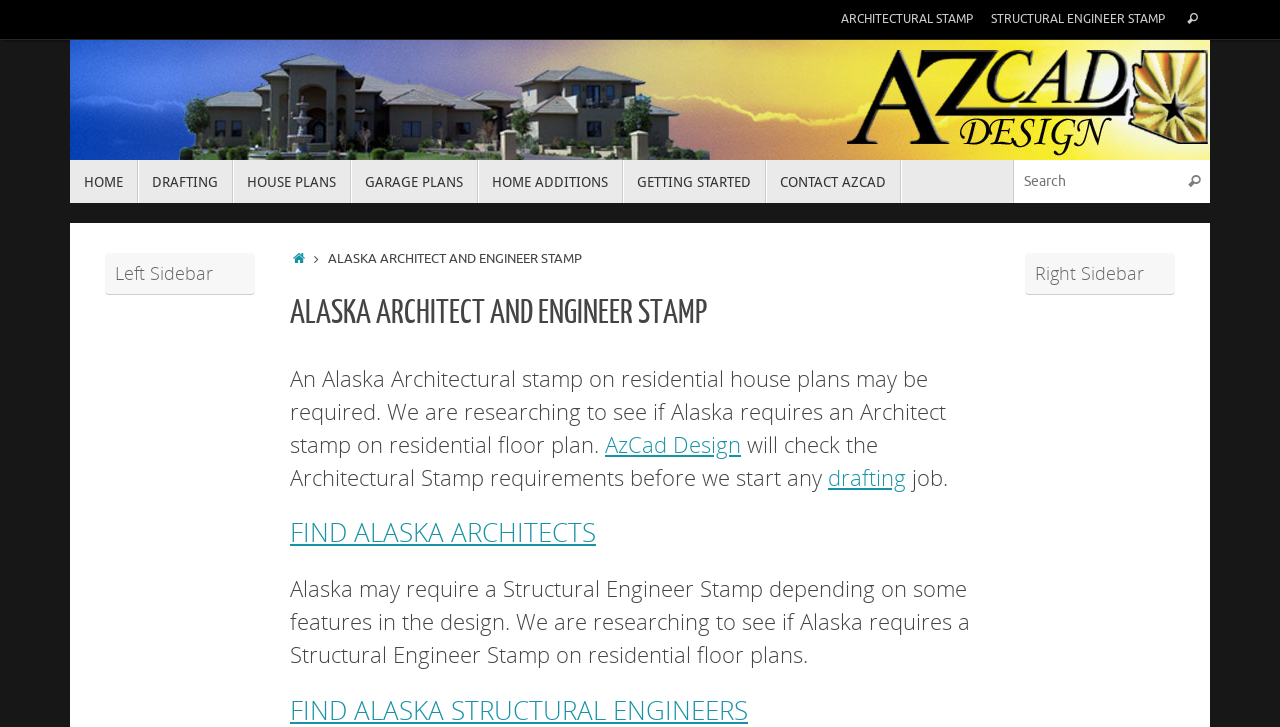Locate the bounding box of the UI element with the following description: "HOUSE PLANS".

[0.182, 0.22, 0.274, 0.28]